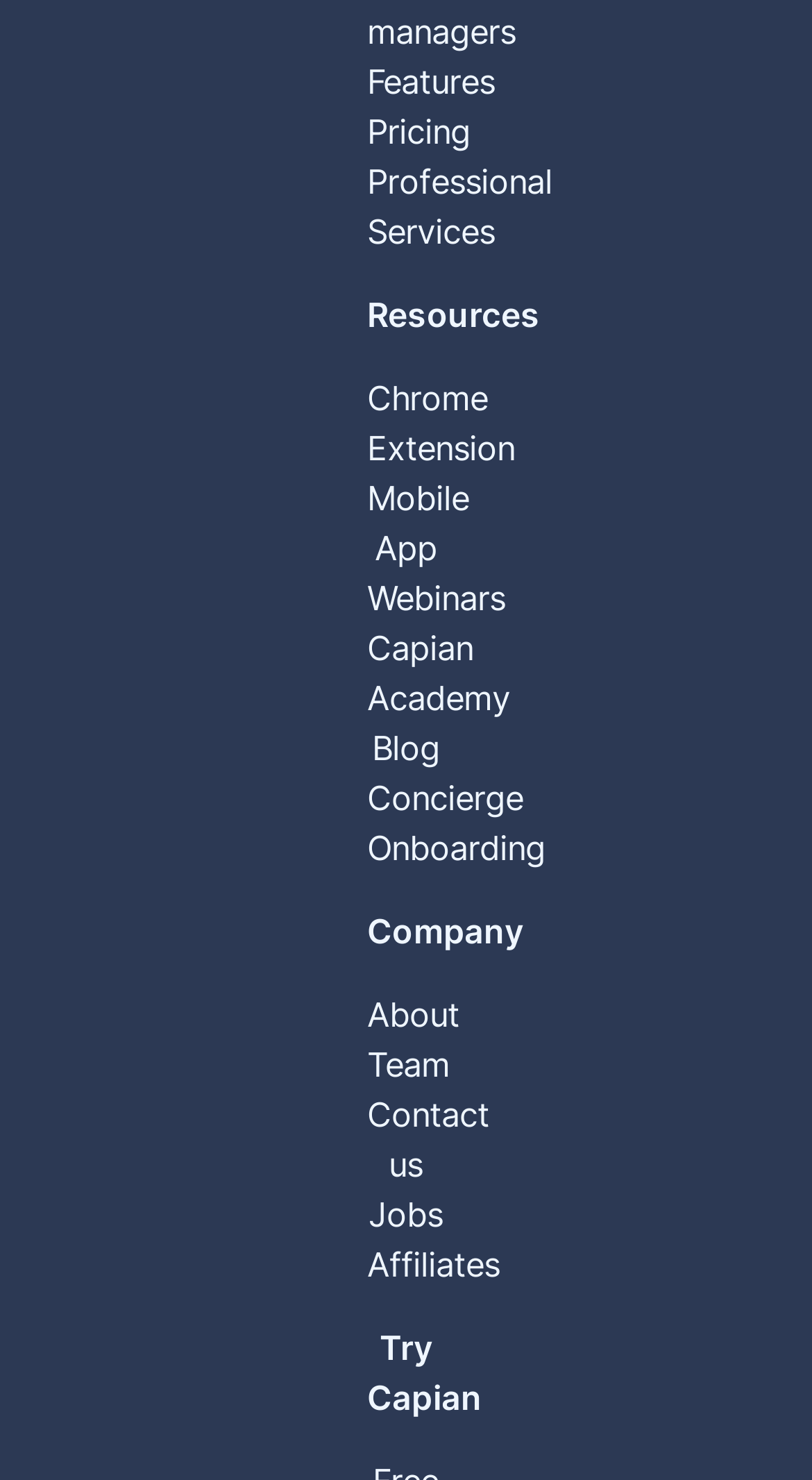Provide a brief response to the question below using a single word or phrase: 
What is the first feature listed?

Features